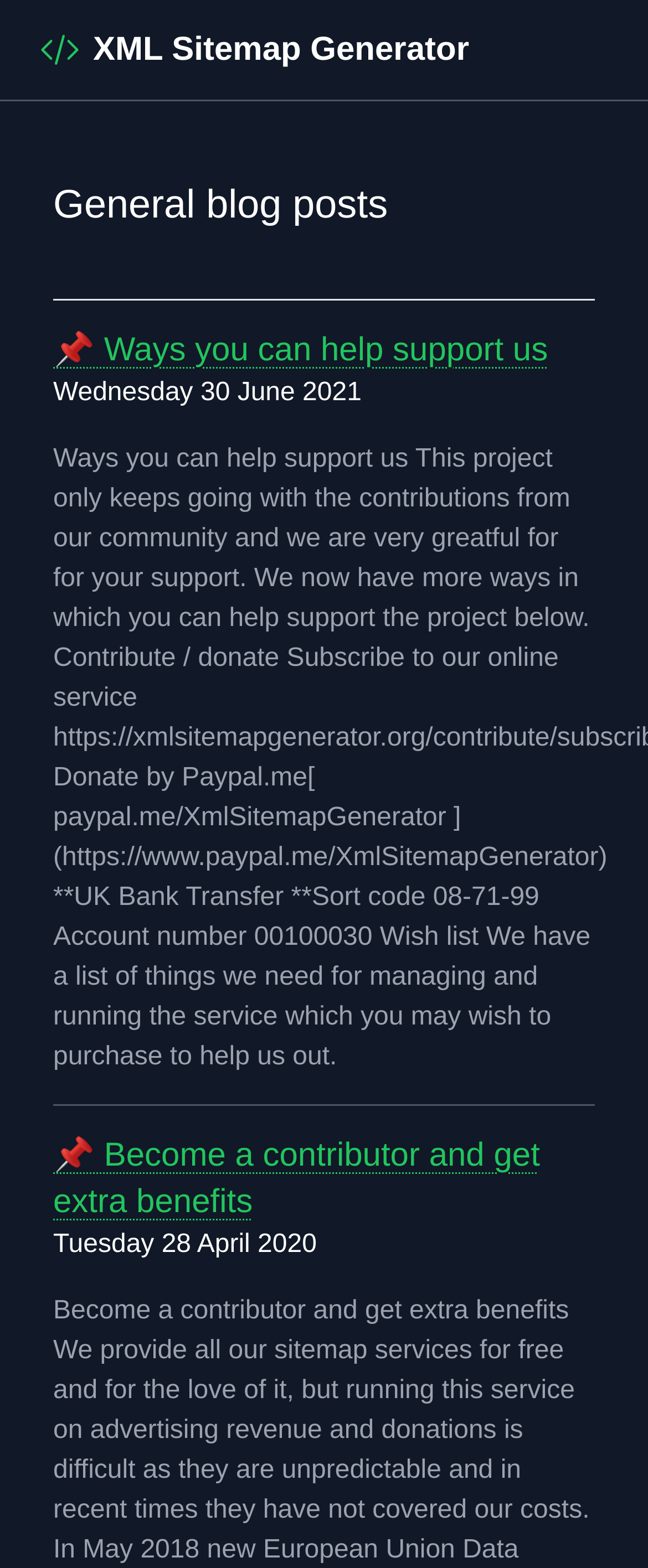What is the orientation of the separator? Based on the image, give a response in one word or a short phrase.

Horizontal